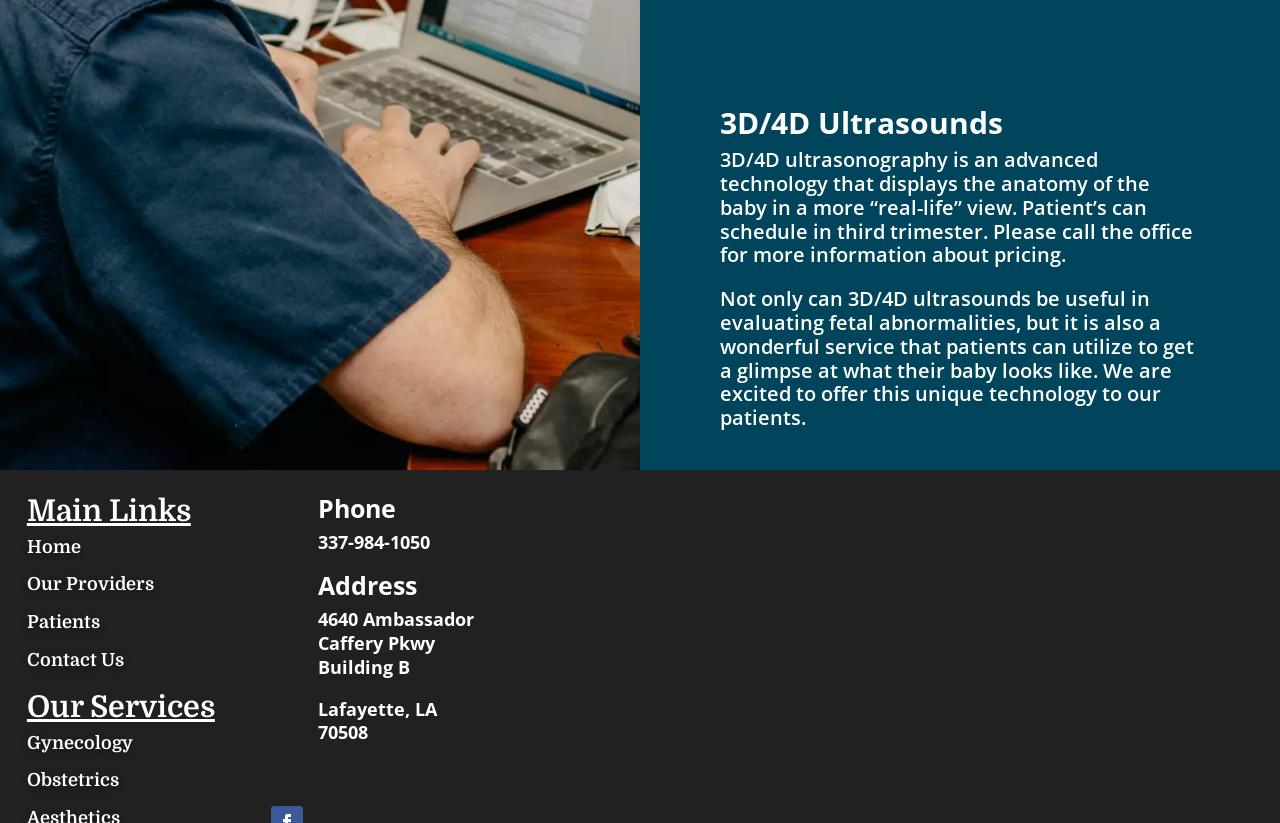How can patients schedule a 3D/4D ultrasound?
We need a detailed and exhaustive answer to the question. Please elaborate.

According to the webpage, patients can schedule a 3D/4D ultrasound by calling the office for more information about pricing.